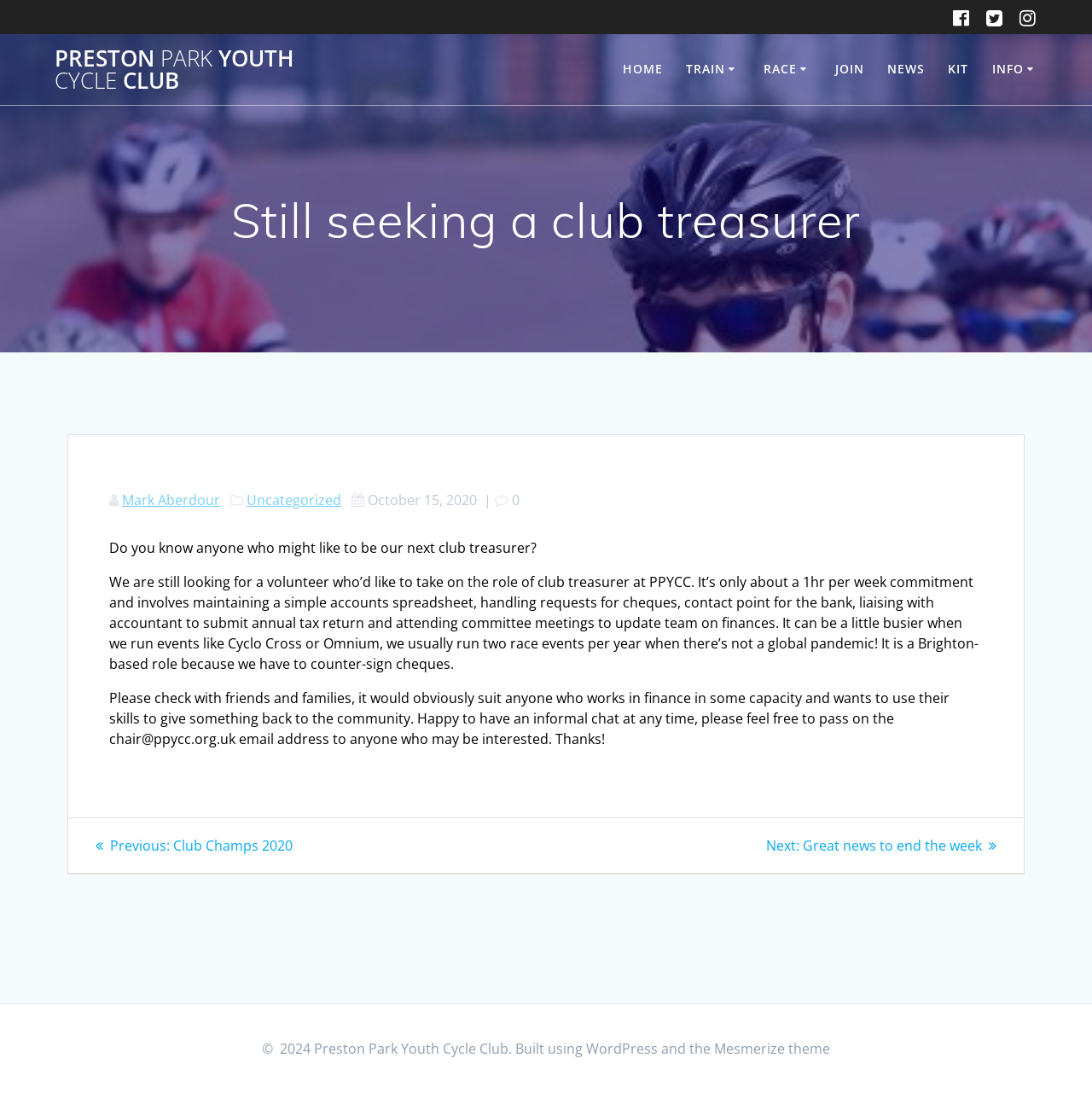Please specify the bounding box coordinates for the clickable region that will help you carry out the instruction: "Visit the website to find the best country to find a wife".

None